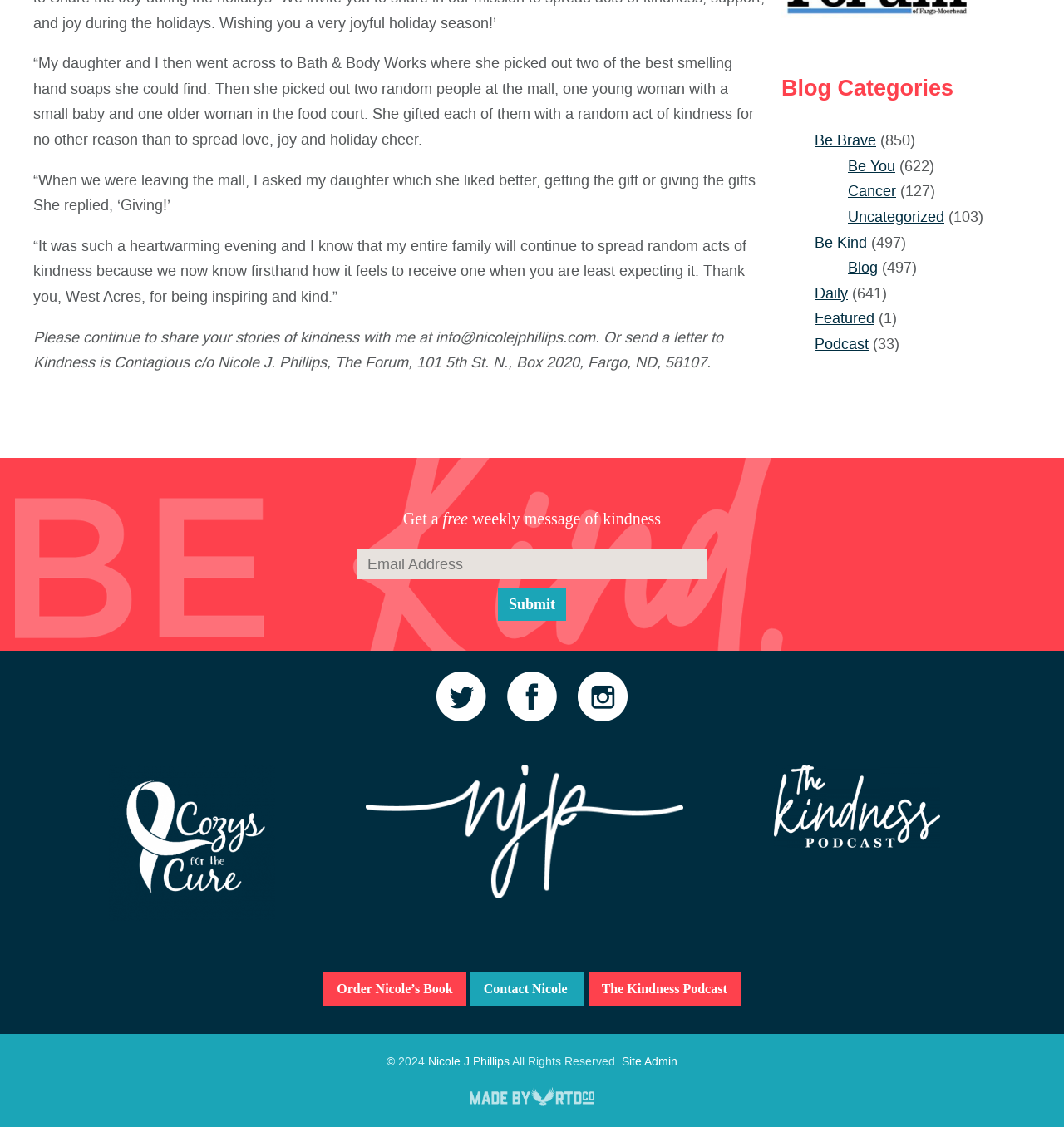Provide the bounding box coordinates for the UI element described in this sentence: "Be Brave". The coordinates should be four float values between 0 and 1, i.e., [left, top, right, bottom].

[0.766, 0.116, 0.823, 0.134]